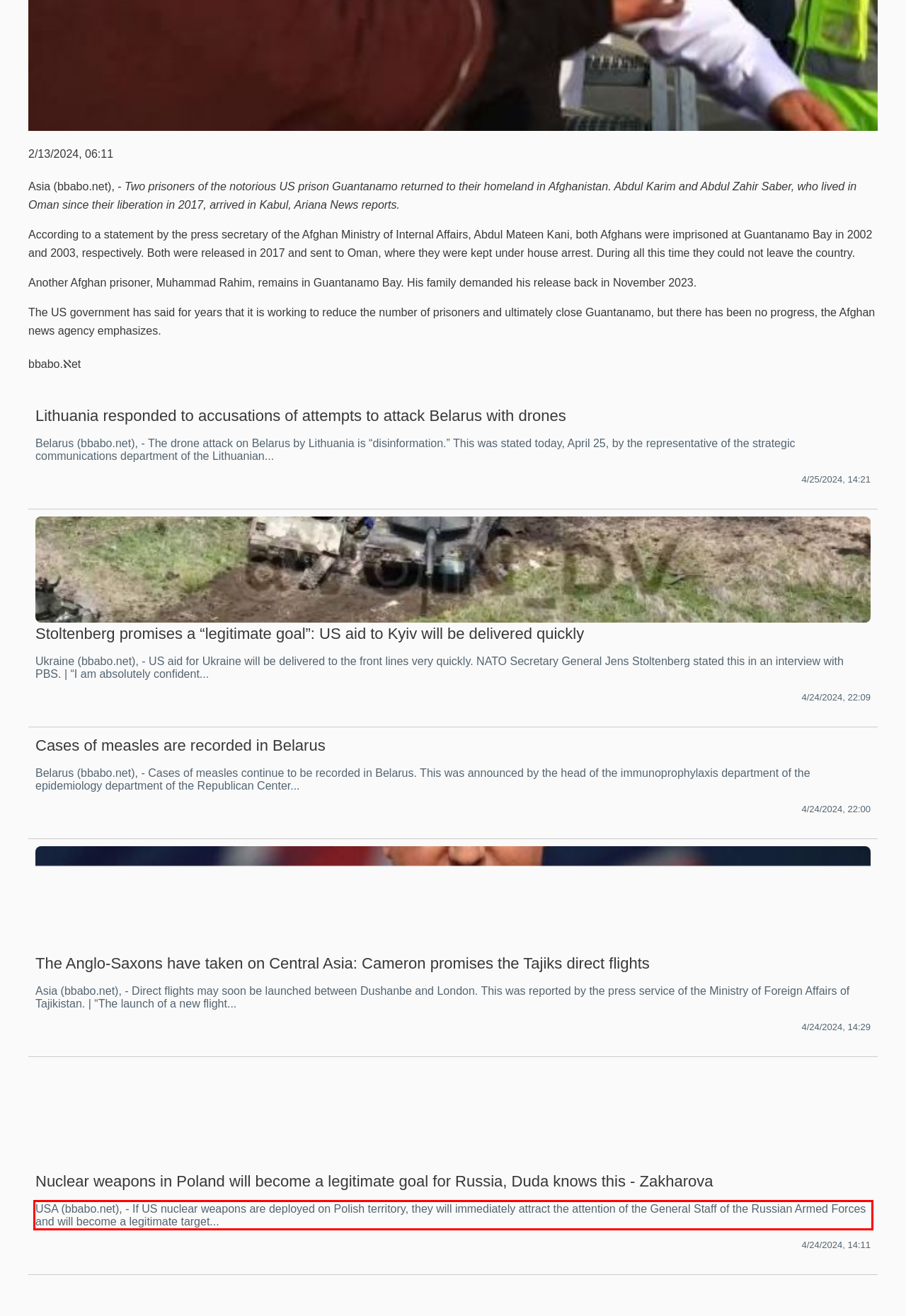You are provided with a screenshot of a webpage featuring a red rectangle bounding box. Extract the text content within this red bounding box using OCR.

USA (bbabo.net), - If US nuclear weapons are deployed on Polish territory, they will immediately attract the attention of the General Staff of the Russian Armed Forces and will become a legitimate target...